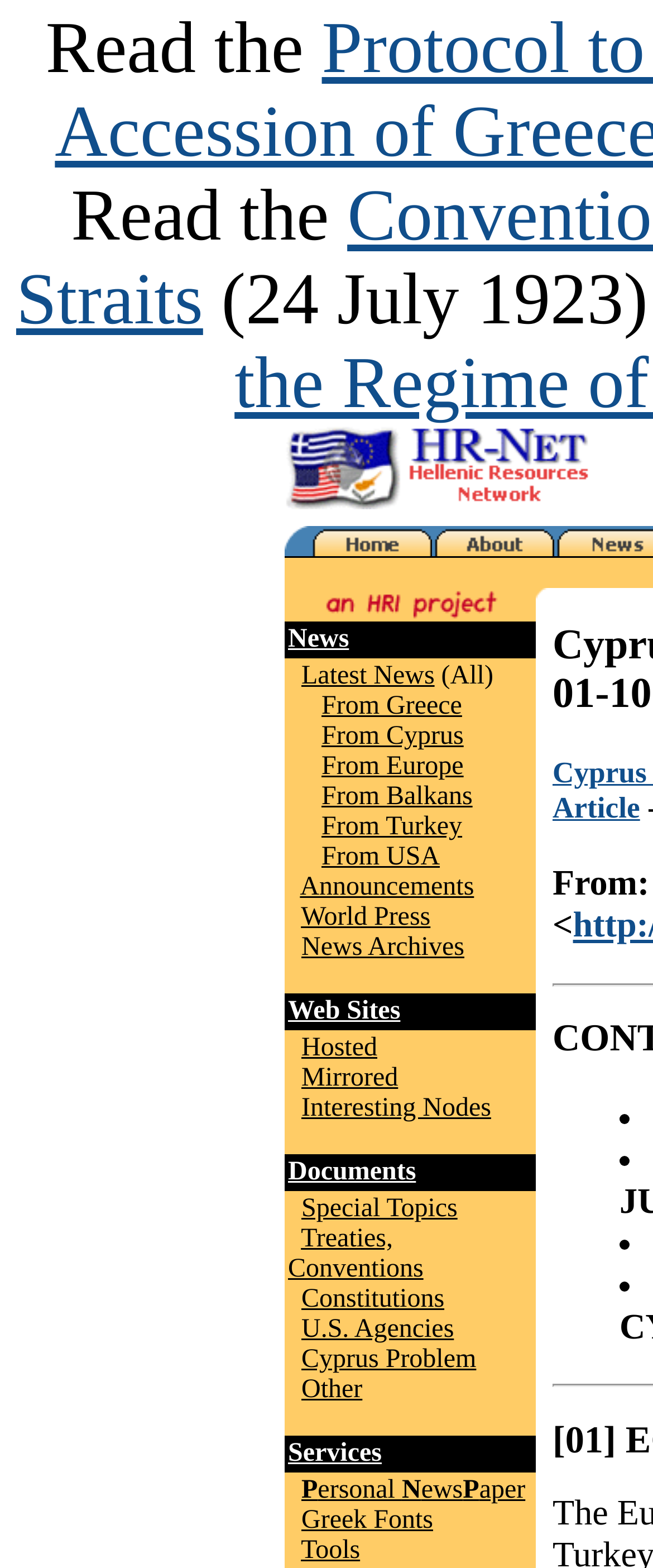Find the bounding box coordinates for the HTML element described as: "alt="HR-Net - Hellenic Resources Network"". The coordinates should consist of four float values between 0 and 1, i.e., [left, top, right, bottom].

[0.436, 0.082, 0.908, 0.1]